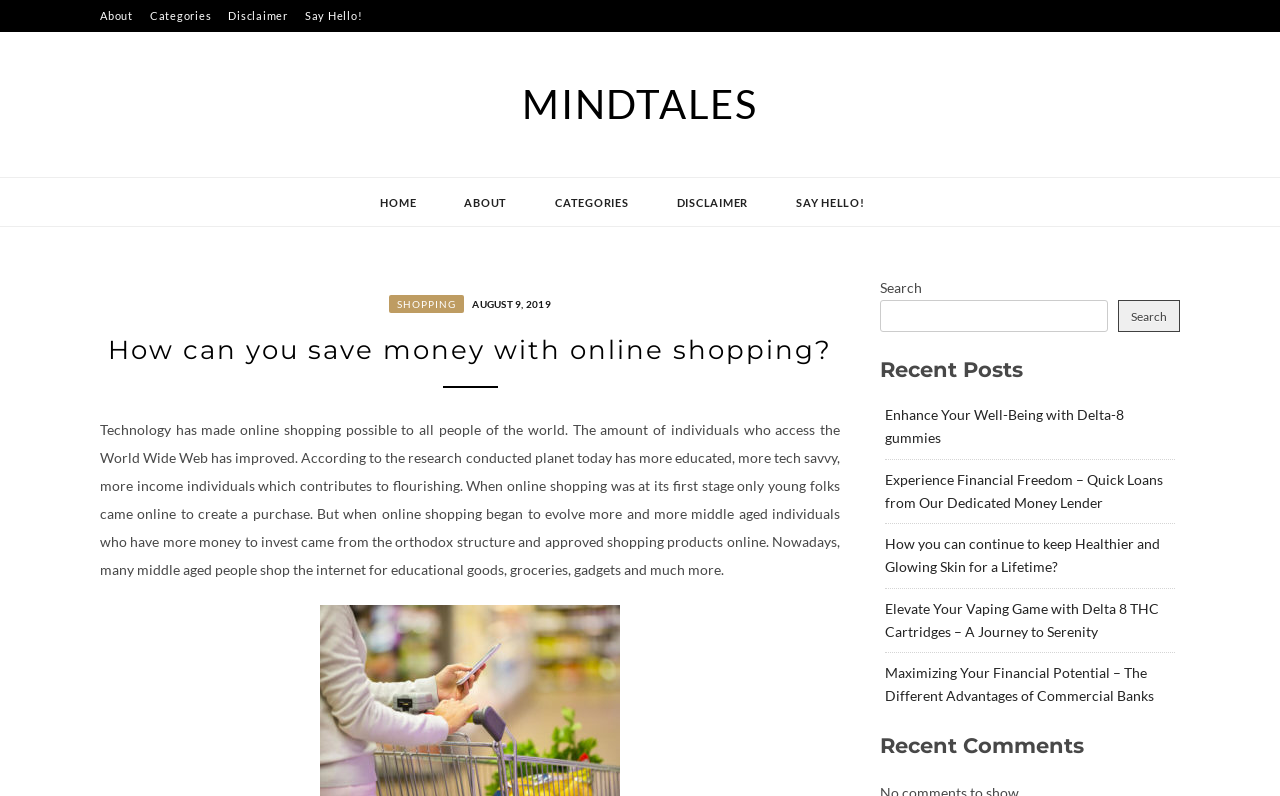What is the category of the link 'SHOPPING'?
Look at the image and answer the question with a single word or phrase.

online shopping